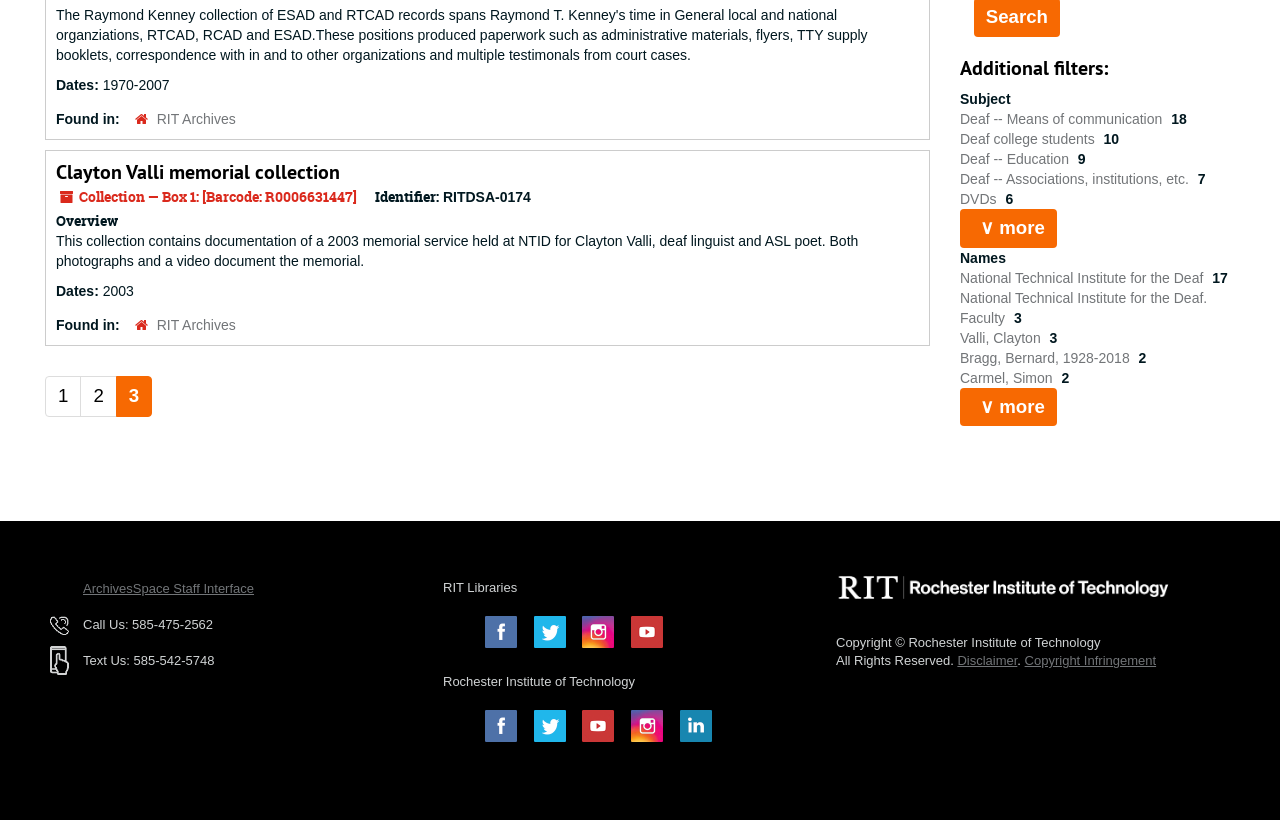Using the element description: "Youtube", determine the bounding box coordinates for the specified UI element. The coordinates should be four float numbers between 0 and 1, [left, top, right, bottom].

[0.455, 0.866, 0.48, 0.905]